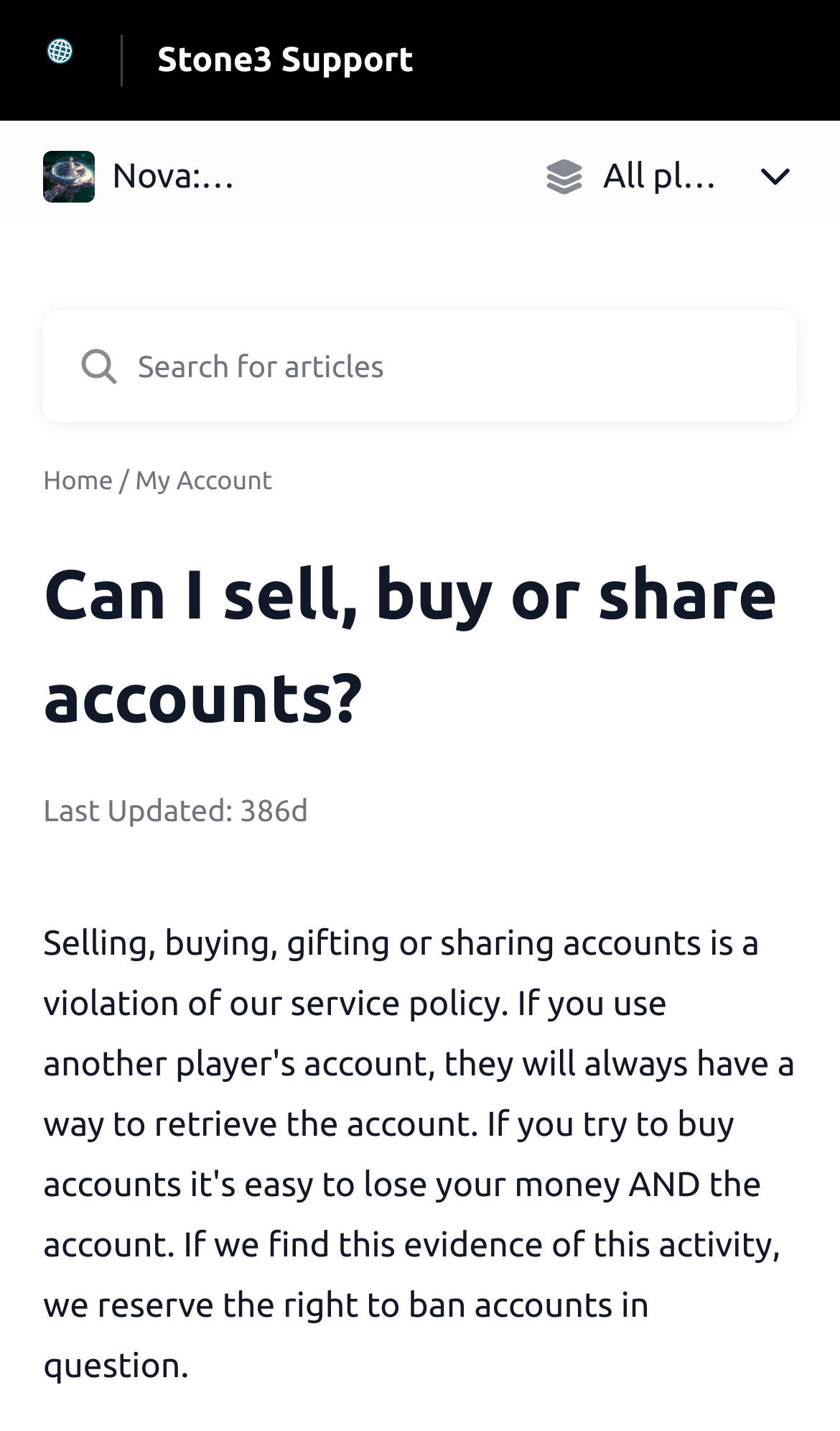Answer the following inquiry with a single word or phrase:
What is the current page about?

Account sharing policy